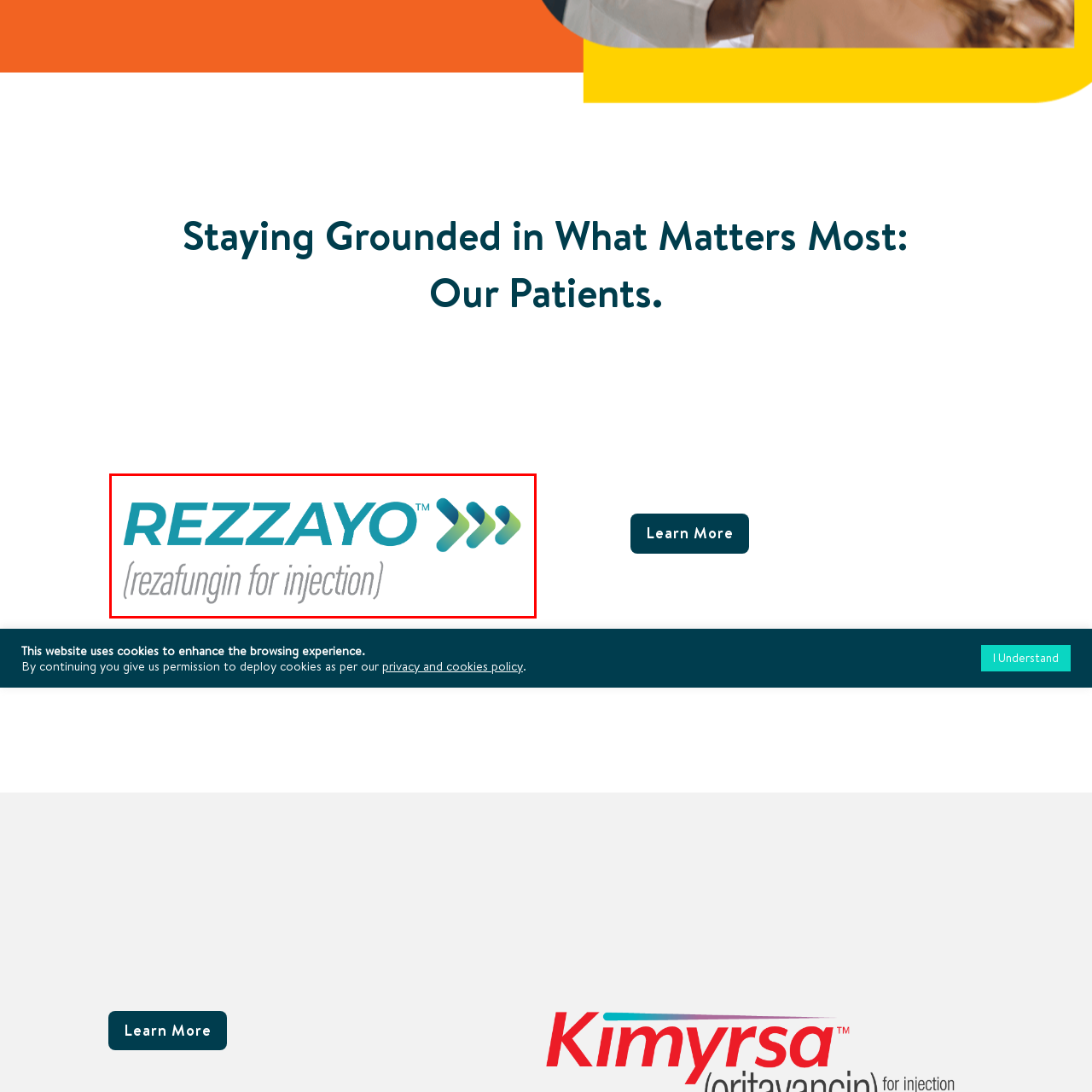Give a thorough and detailed account of the visual content inside the red-framed part of the image.

The image displays the logo for REZZAYO™, showcasing the name in a bold, modern font. The "REZZAYO" portion is presented in a vibrant teal color, complemented by a sleek and stylized design. Beneath the main title, the descriptor "rezafungin for injection" is rendered in a softer grey tone, emphasizing the product's clinical application. Accompanying the text are three visually appealing arrows, transitioning from teal to a gradient of green, suggesting progress and innovation in therapeutic solutions. This logo reflects the brand's focus on patient care and advanced healthcare solutions.